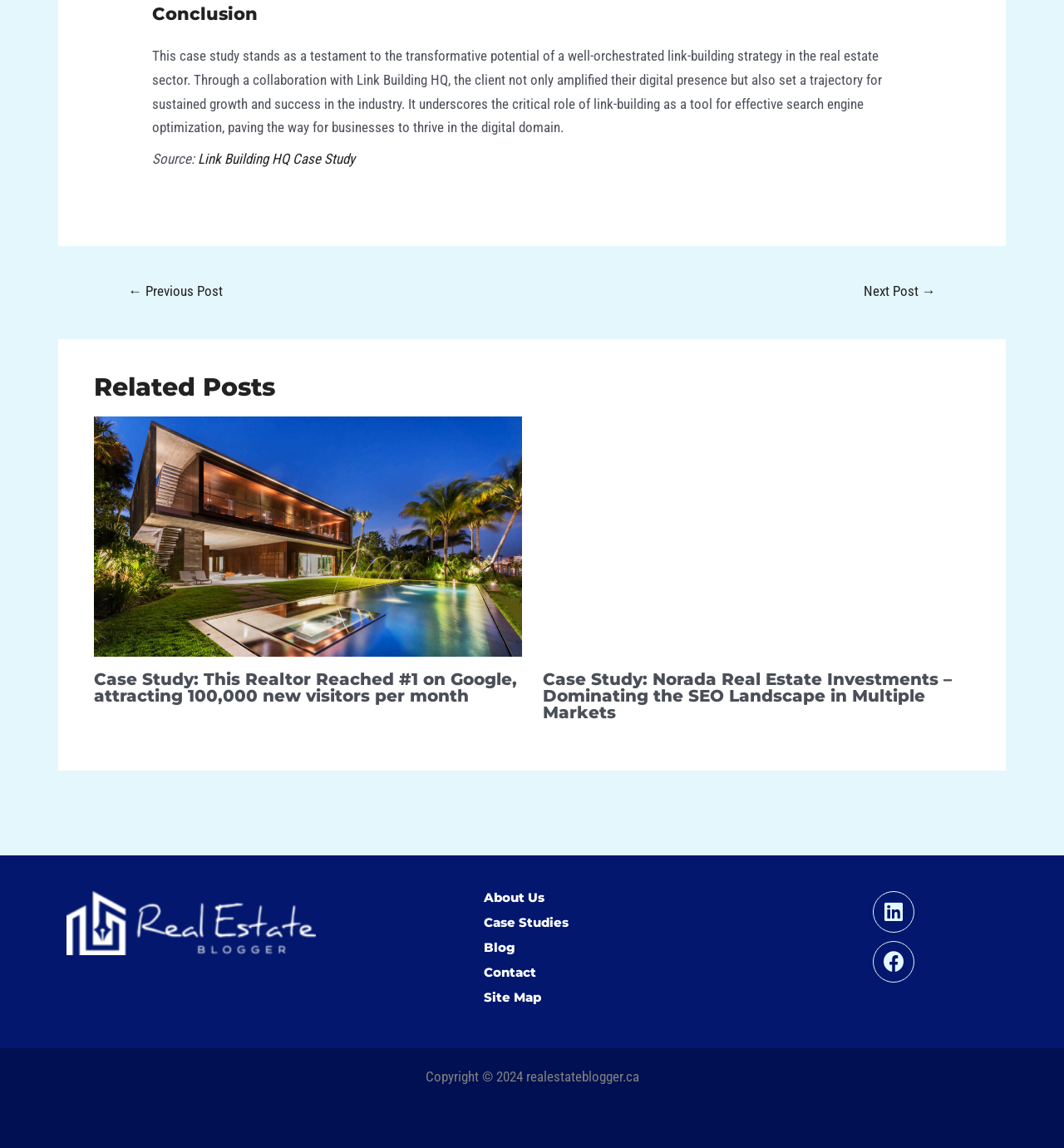Refer to the element description Facebook and identify the corresponding bounding box in the screenshot. Format the coordinates as (top-left x, top-left y, bottom-right x, bottom-right y) with values in the range of 0 to 1.

[0.82, 0.82, 0.859, 0.856]